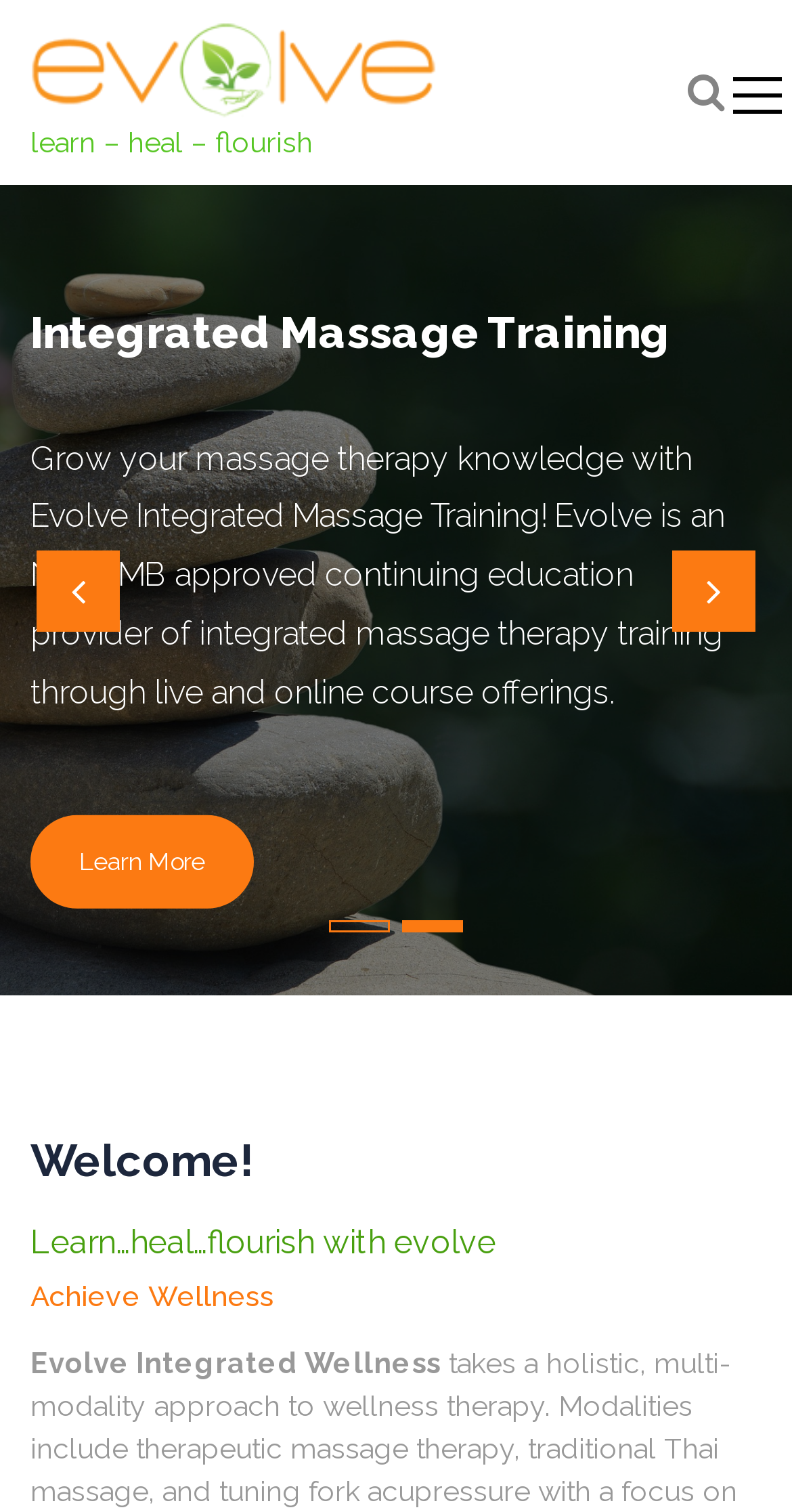Answer the following in one word or a short phrase: 
What is the name of the wellness program?

Evolve Integrated Wellness